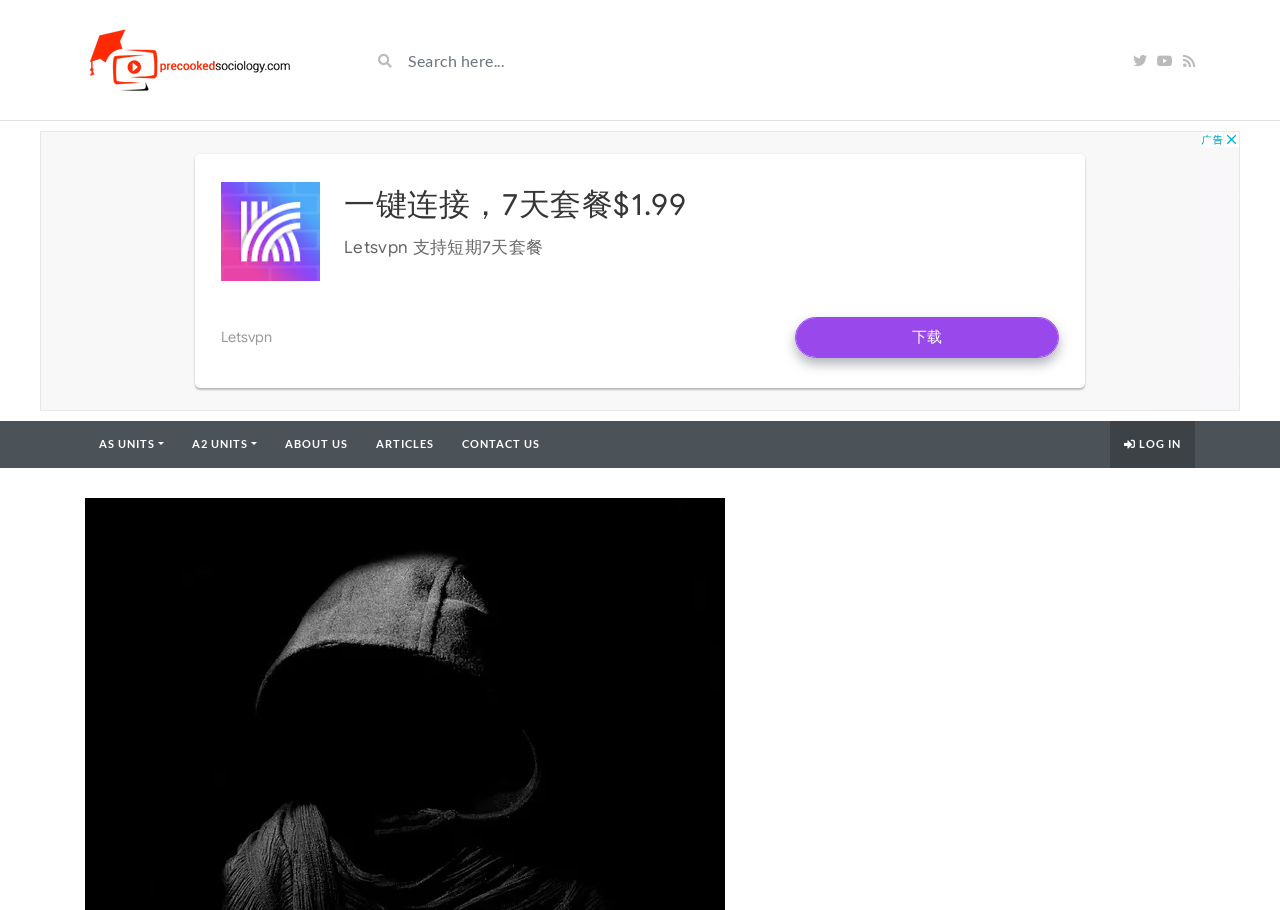Find the bounding box coordinates of the element to click in order to complete this instruction: "Search for a topic". The bounding box coordinates must be four float numbers between 0 and 1, denoted as [left, top, right, bottom].

[0.312, 0.047, 0.711, 0.085]